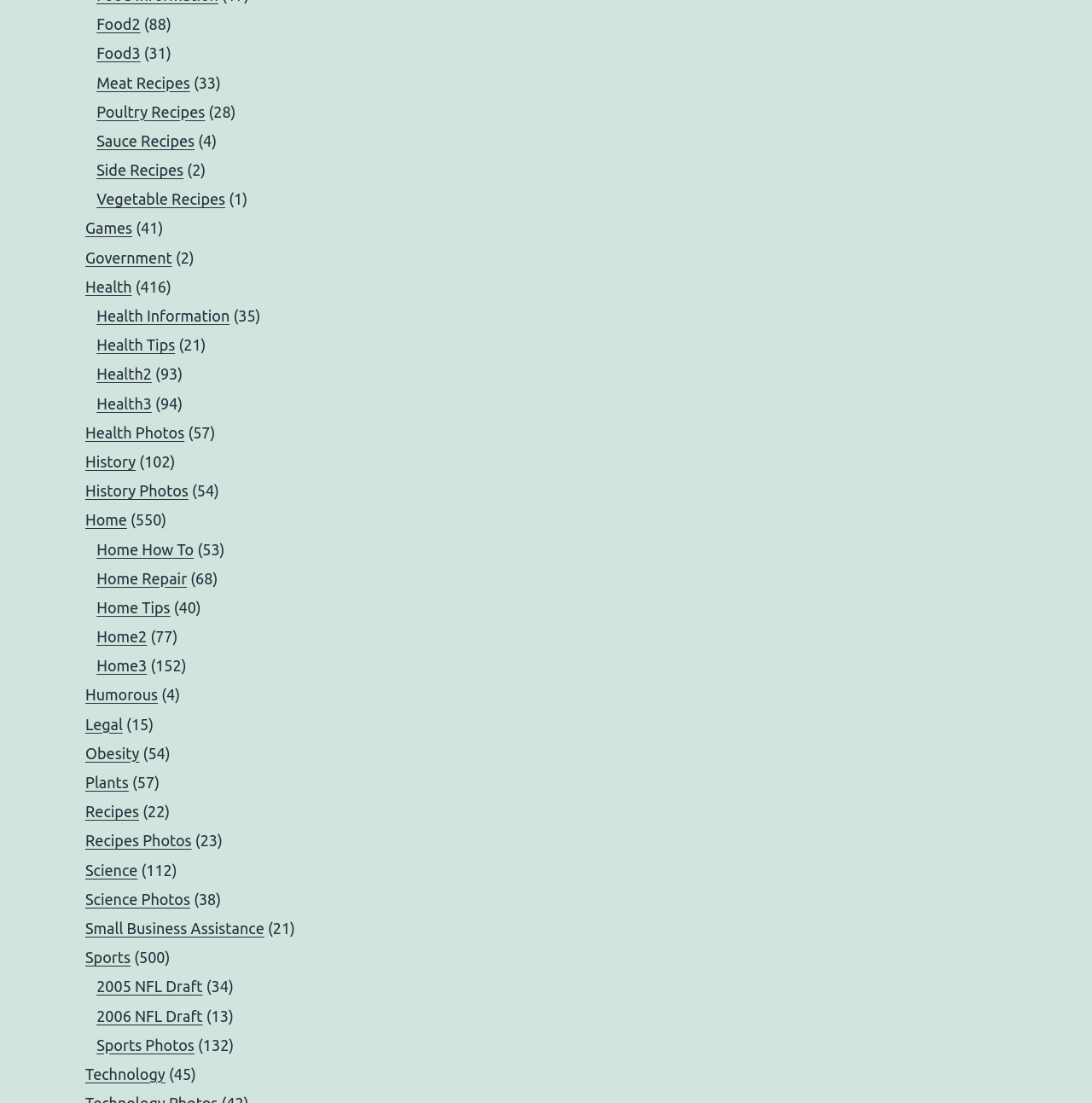Please locate the bounding box coordinates of the element that needs to be clicked to achieve the following instruction: "Go to Home How To". The coordinates should be four float numbers between 0 and 1, i.e., [left, top, right, bottom].

[0.088, 0.49, 0.178, 0.505]